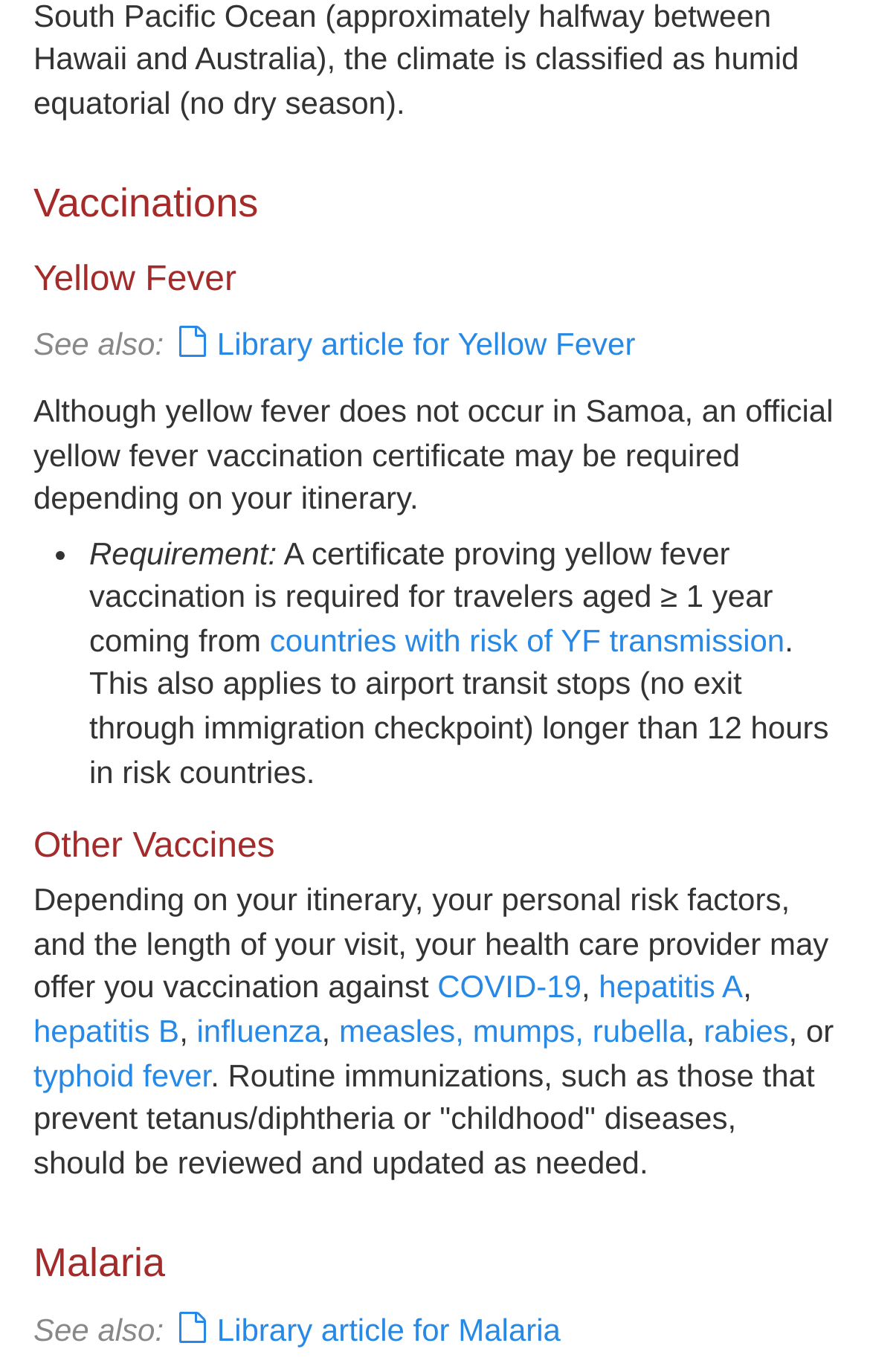Locate the bounding box coordinates for the element described below: "Library article for Malaria". The coordinates must be four float values between 0 and 1, formatted as [left, top, right, bottom].

[0.198, 0.957, 0.644, 0.983]